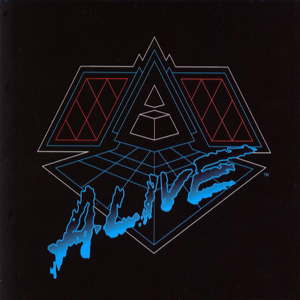Answer this question using a single word or a brief phrase:
What type of music does the album feature?

Electronic, house, and dance music